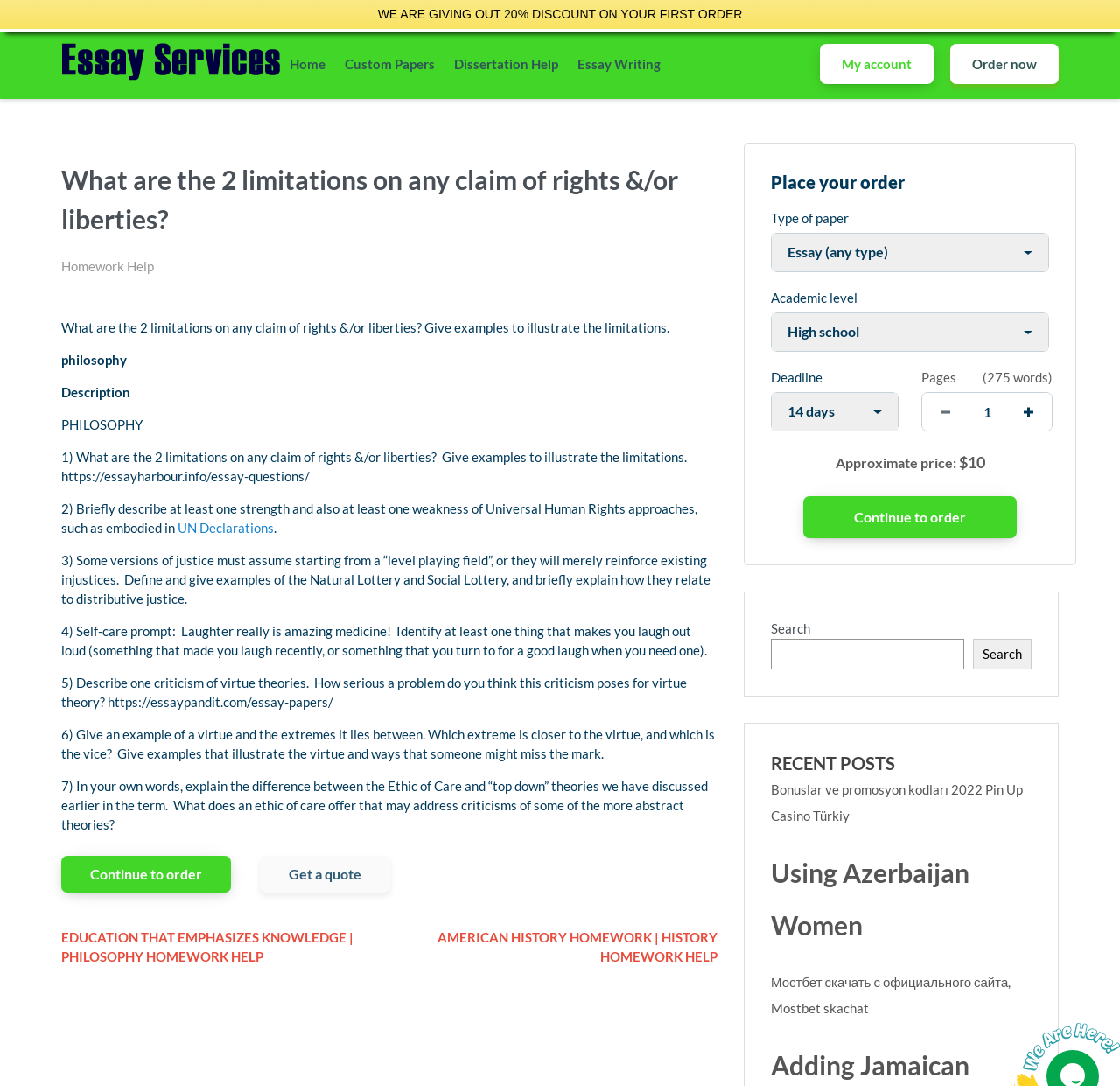Can you give a comprehensive explanation to the question given the content of the image?
What is the topic of the essay question?

The topic of the essay question can be inferred from the StaticText element with the text 'philosophy' and the essay questions related to philosophy listed below.